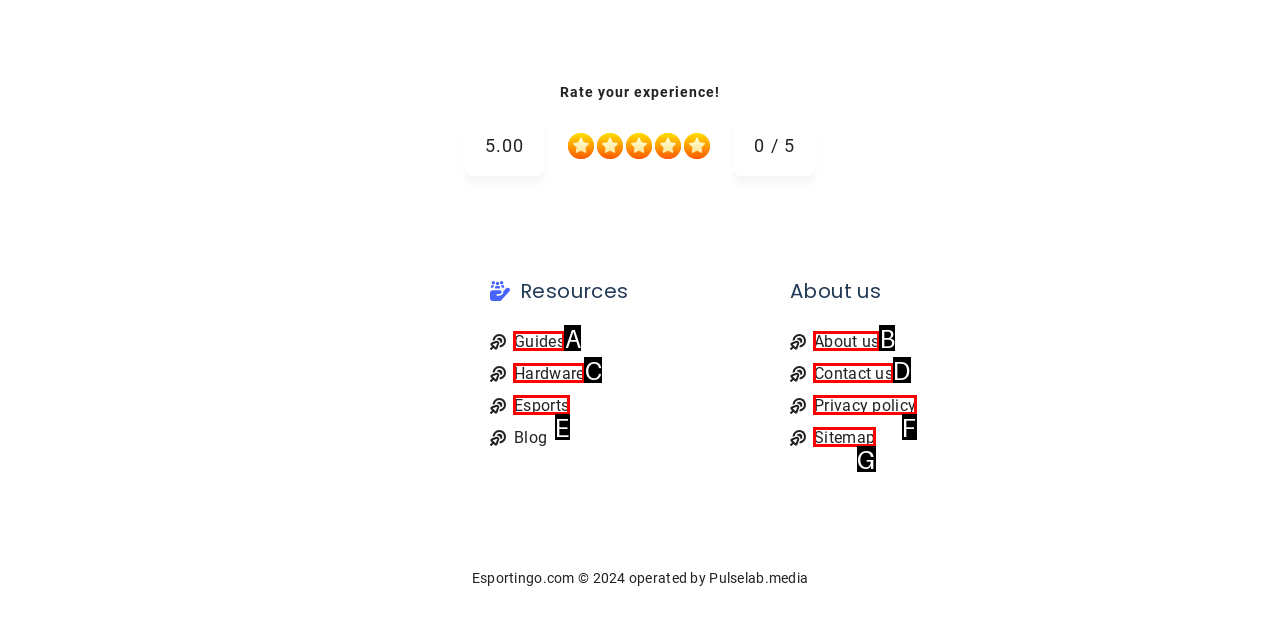Given the element description: Privacy policy
Pick the letter of the correct option from the list.

F